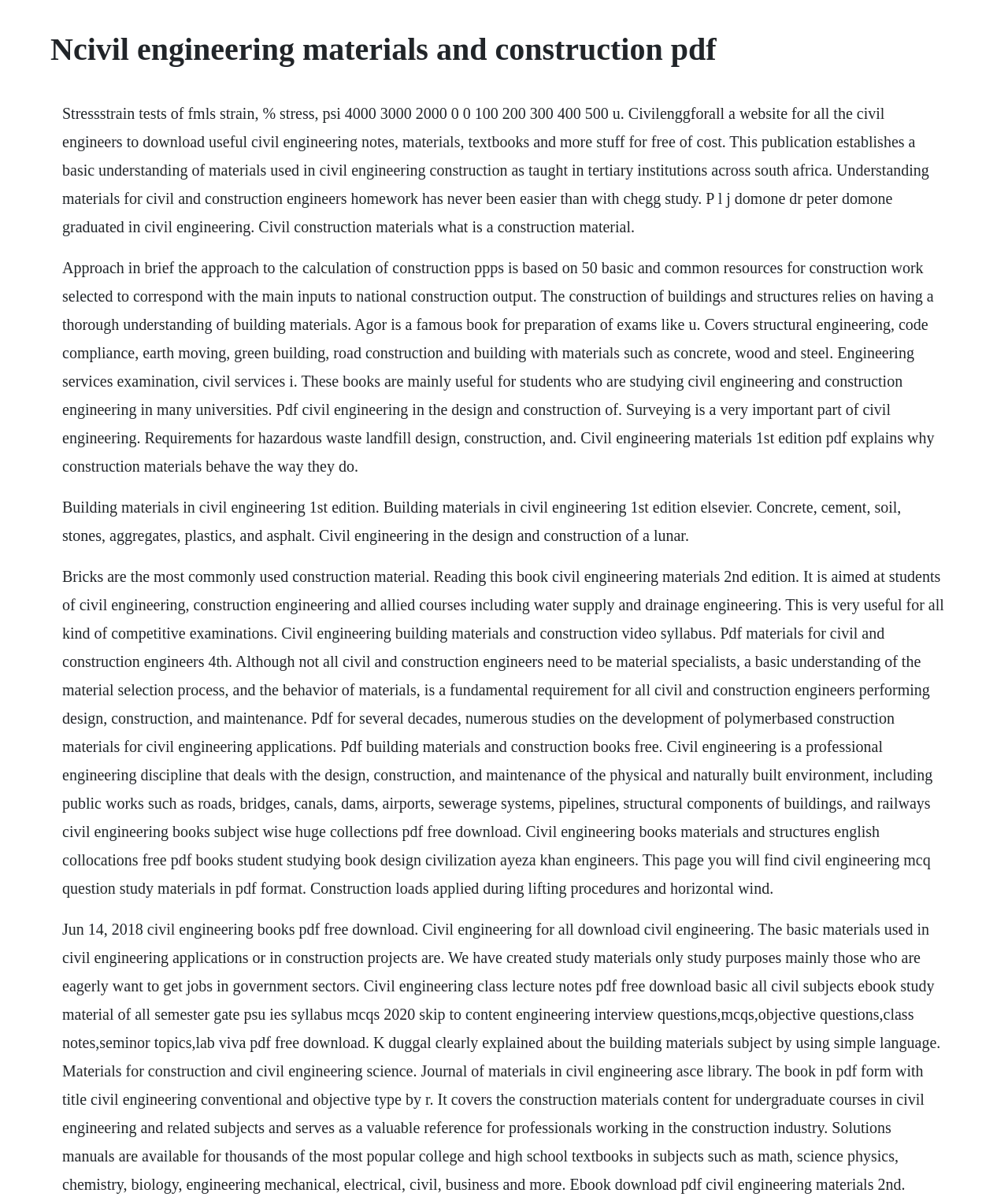What is the text of the webpage's headline?

Ncivil engineering materials and construction pdf